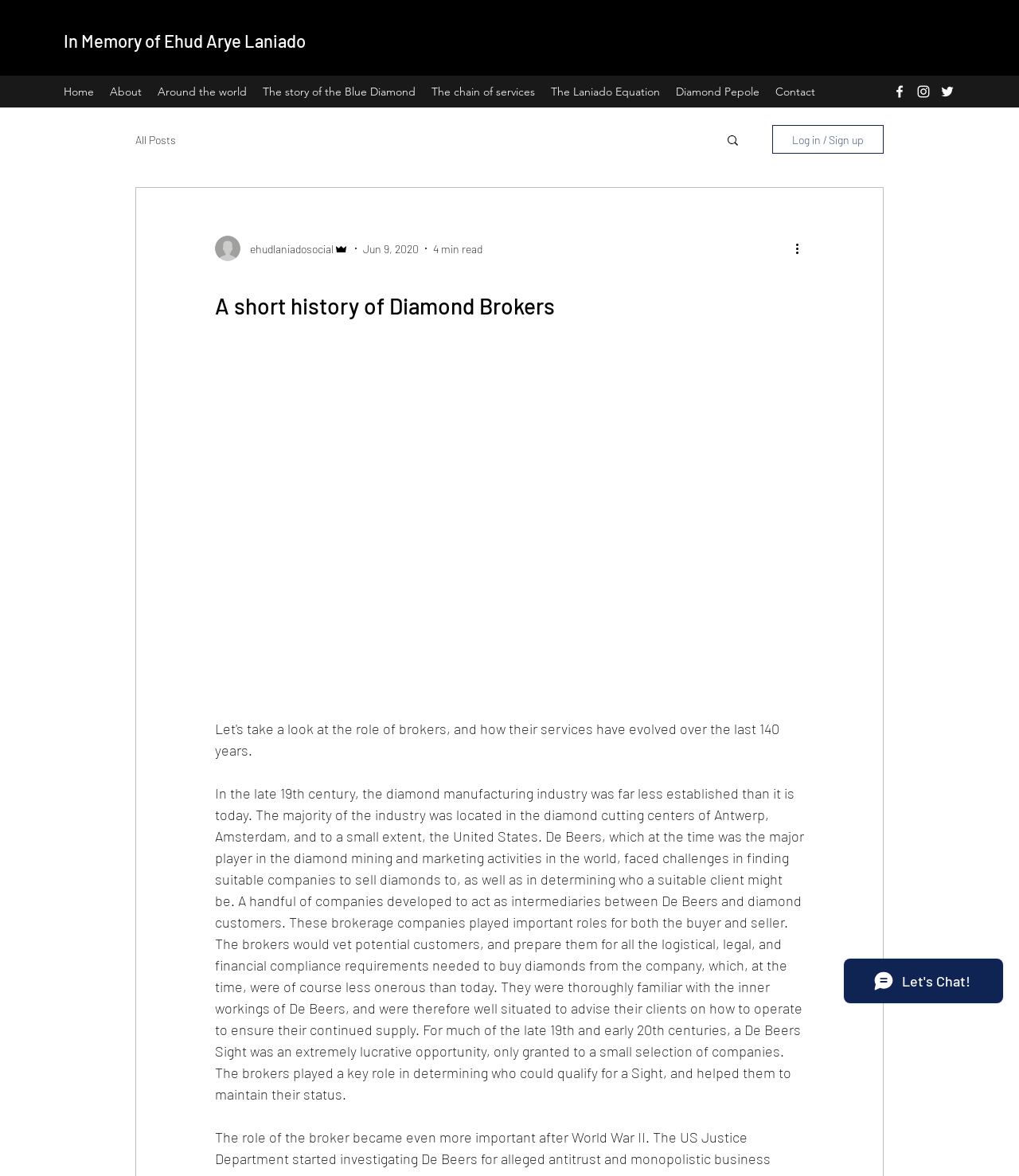Locate the bounding box coordinates of the item that should be clicked to fulfill the instruction: "Log in or sign up".

[0.758, 0.106, 0.867, 0.131]